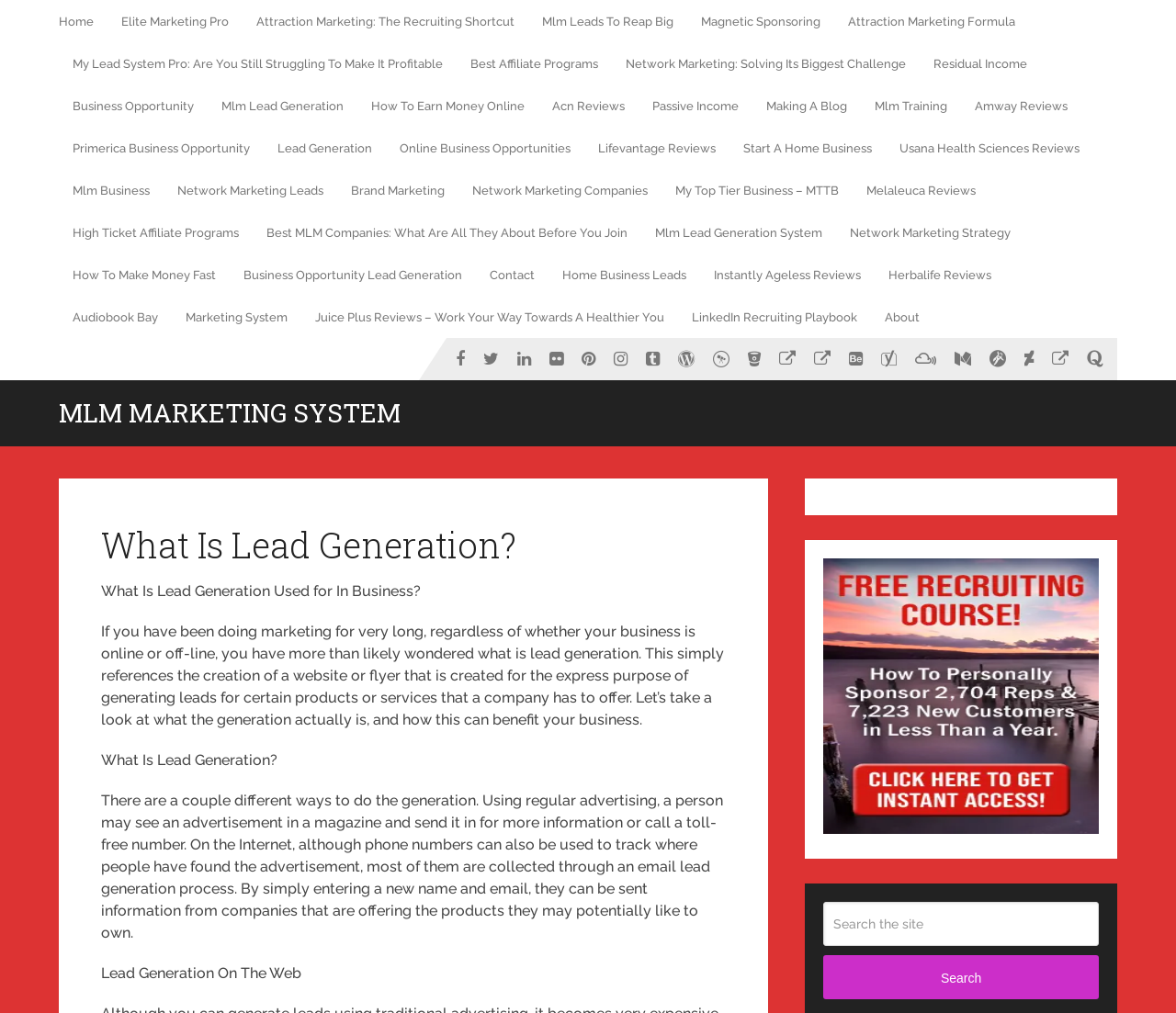Please identify the bounding box coordinates of the area I need to click to accomplish the following instruction: "Read about MLM MARKETING SYSTEM".

[0.05, 0.395, 0.341, 0.421]